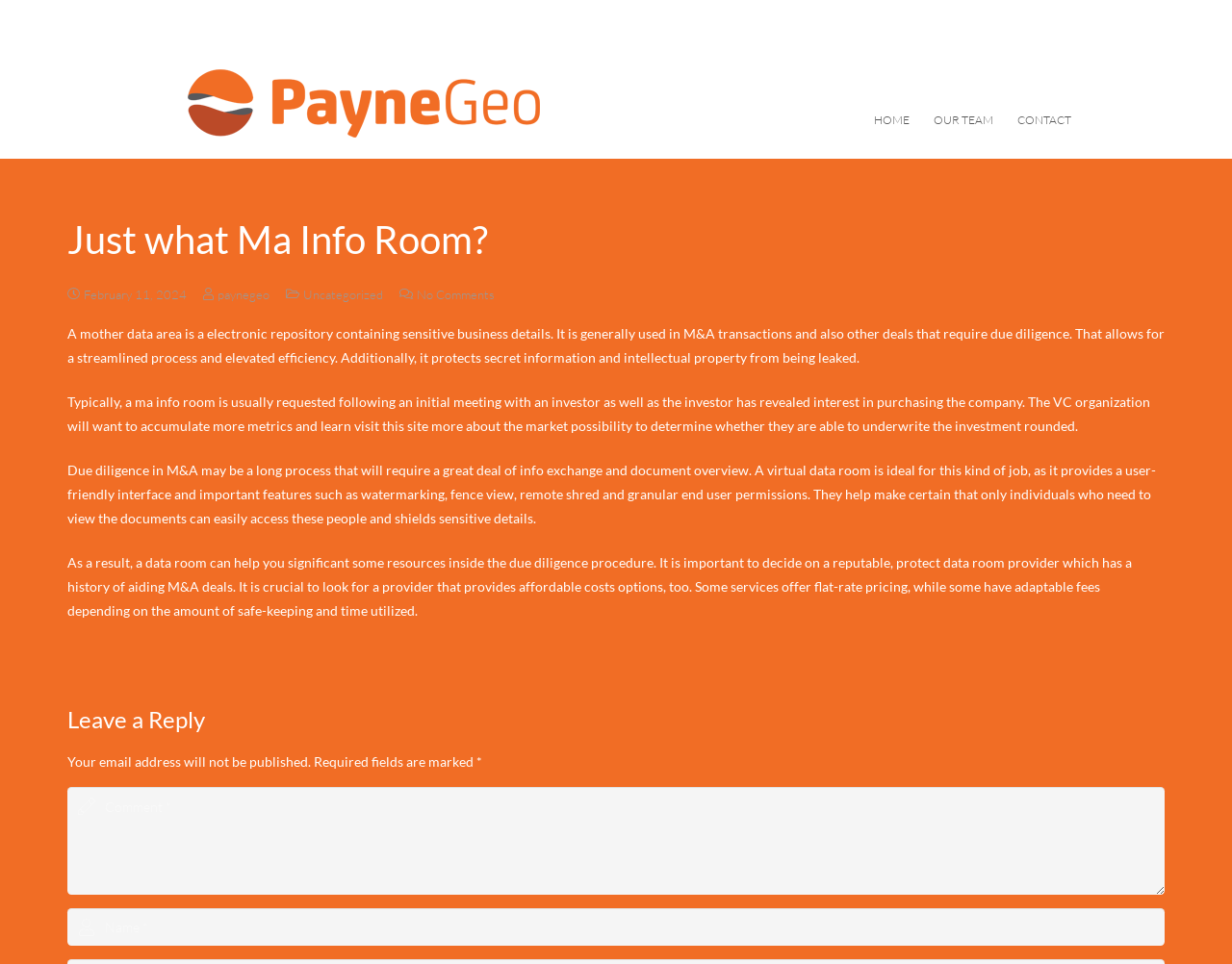Please specify the bounding box coordinates of the clickable region to carry out the following instruction: "Click the visit this site link". The coordinates should be four float numbers between 0 and 1, in the format [left, top, right, bottom].

[0.288, 0.434, 0.348, 0.45]